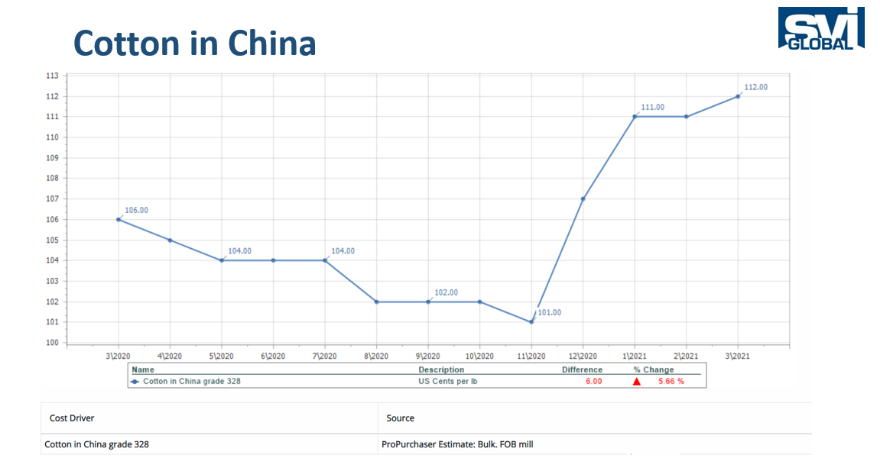Offer a detailed account of the various components present in the image.

The image illustrates a line graph titled "Cotton in China," which tracks the price fluctuations of cotton (specifically grade 328) over a timeline from March 2020 to March 2021. The vertical axis represents the price in US cents per pound, ranging from 100 to 113 cents, while the horizontal axis indicates the months from March 2020 to March 2021. 

The graph features a series of data points connected by a blue line, demonstrating various peaks and valleys, with notable prices such as 106.00 cents in March 2020, dropping to 102.00 cents by September 2020, and rising again to reach a high of 112.00 cents in March 2021. Additionally, the data indicates a difference of 6.00 cents between March 2020 and March 2021, reflecting a percentage change of 5.86%.

Below the graph, there is contextual information labeled "Cost Driver," specifying "Cotton in China grade 328," and a source reference stating "ProPurchaser Estimate: Bulk, FOB mill." The overall design suggests a professional presentation, likely aimed at stakeholders in the textile and commodity trading sectors.